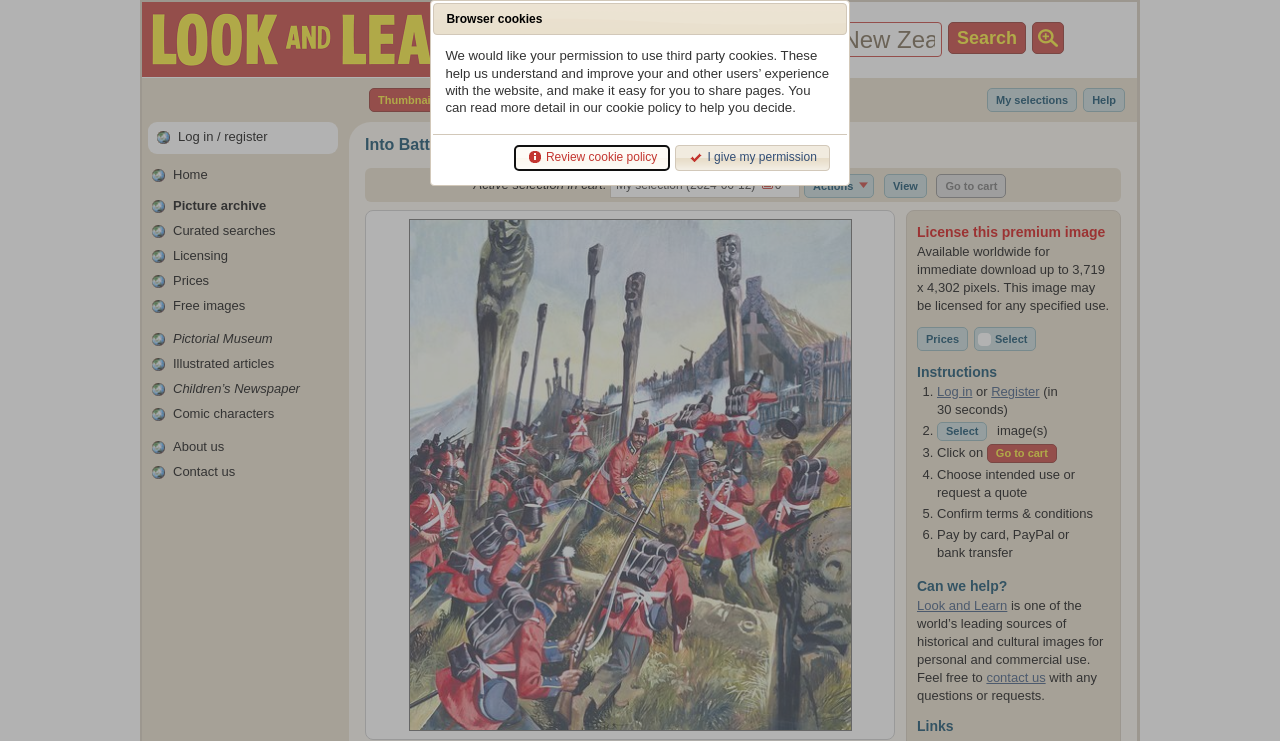Using the provided element description, identify the bounding box coordinates as (top-left x, top-left y, bottom-right x, bottom-right y). Ensure all values are between 0 and 1. Description: Go to cart

[0.771, 0.599, 0.826, 0.625]